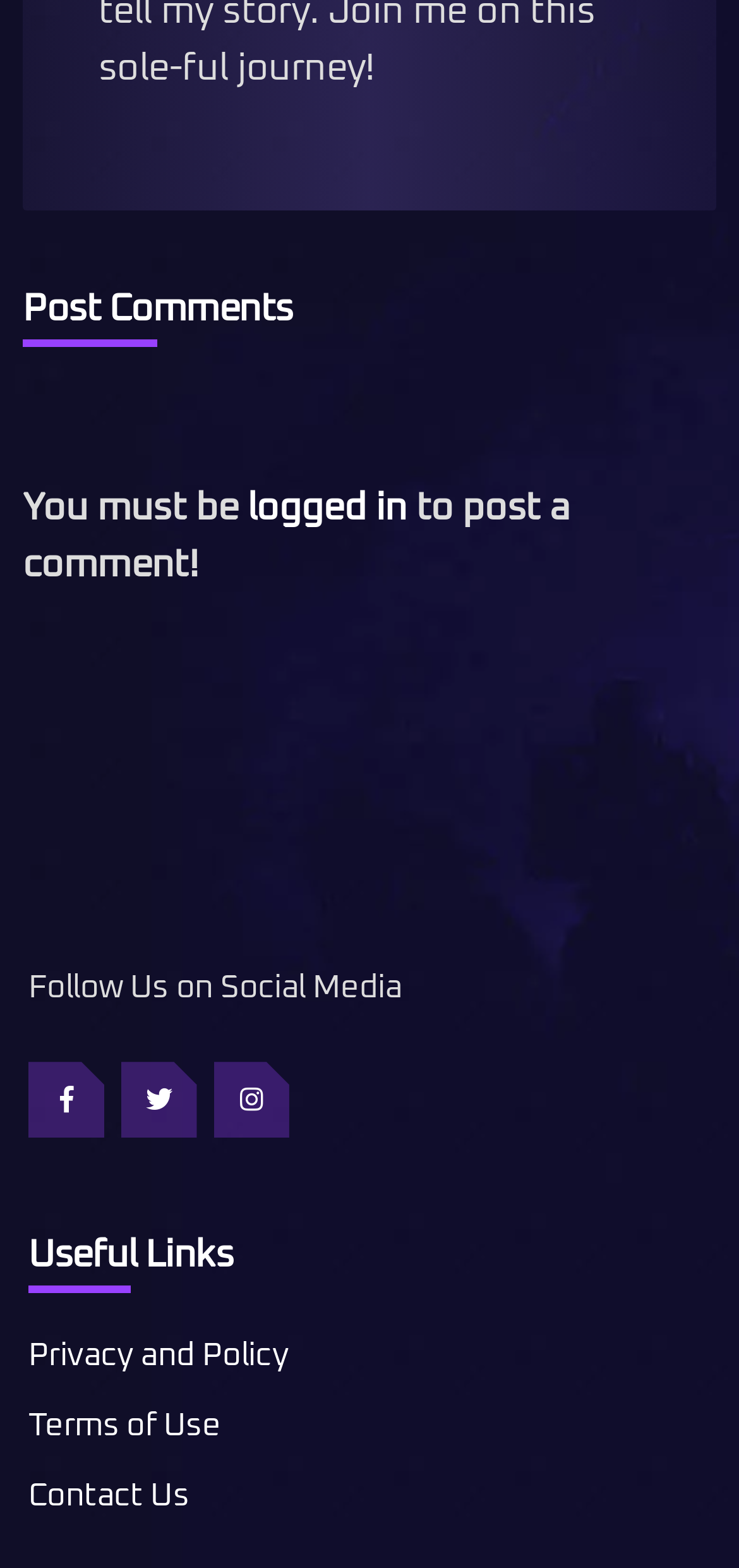Locate the bounding box coordinates of the region to be clicked to comply with the following instruction: "Go to Communities & Collections". The coordinates must be four float numbers between 0 and 1, in the form [left, top, right, bottom].

None